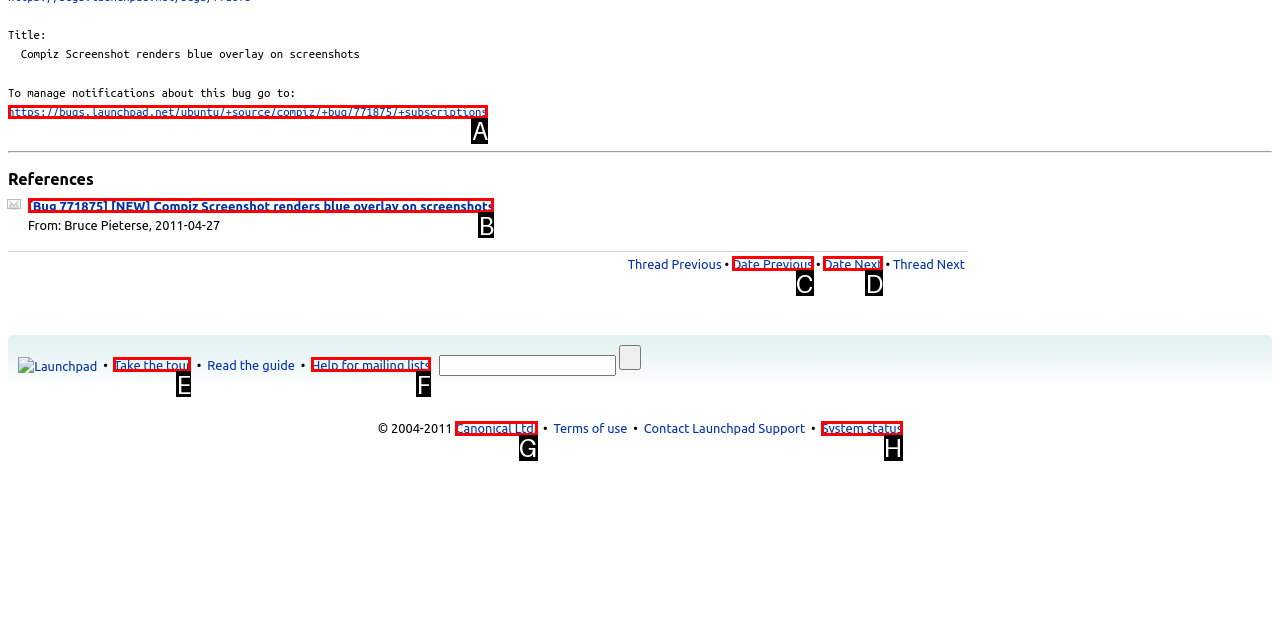Tell me which one HTML element best matches the description: Help for mailing lists
Answer with the option's letter from the given choices directly.

F